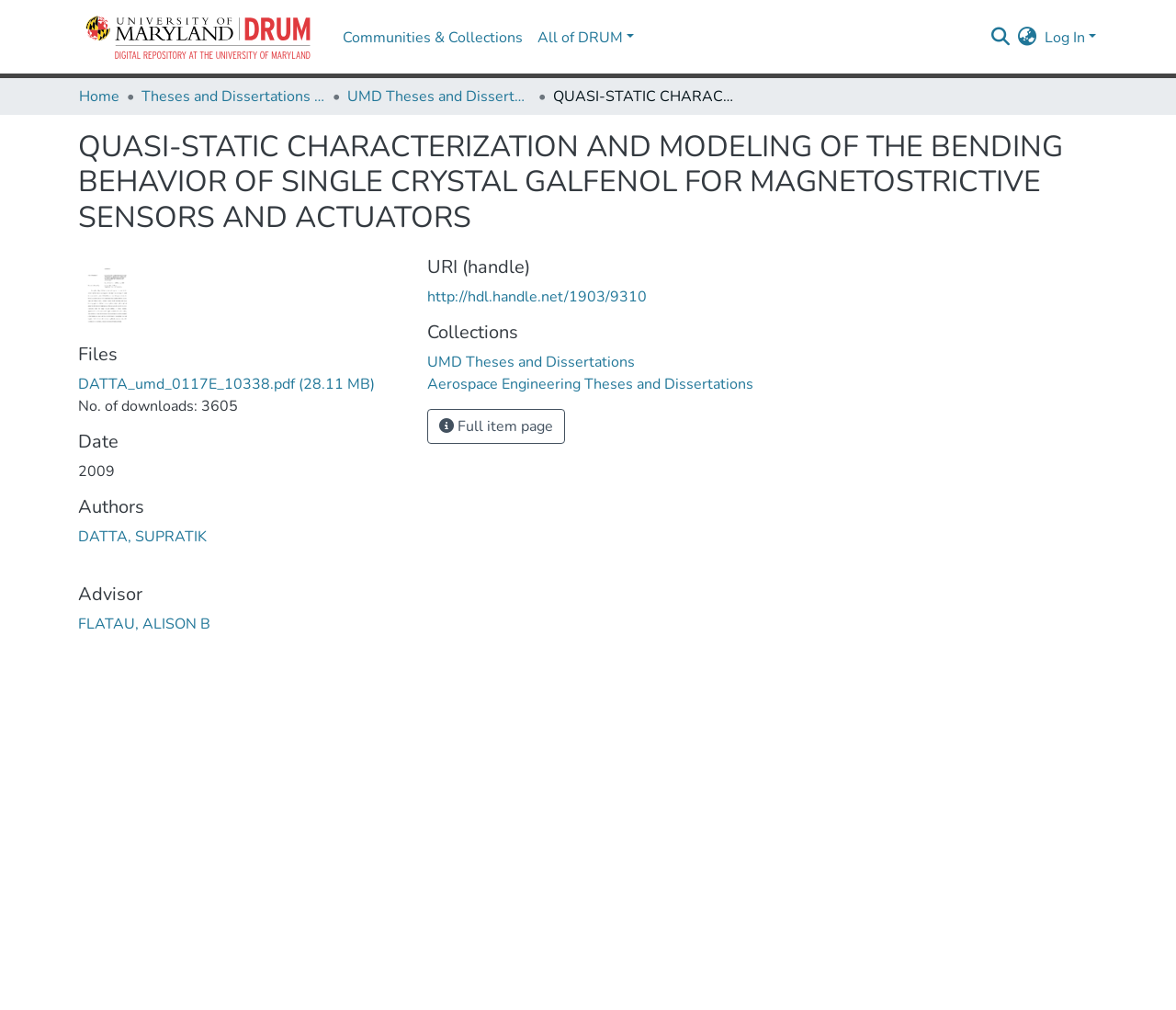What is the year of publication?
Please answer the question as detailed as possible.

I found the answer by looking at the 'Date' section, where it lists '2009' as the year of publication.